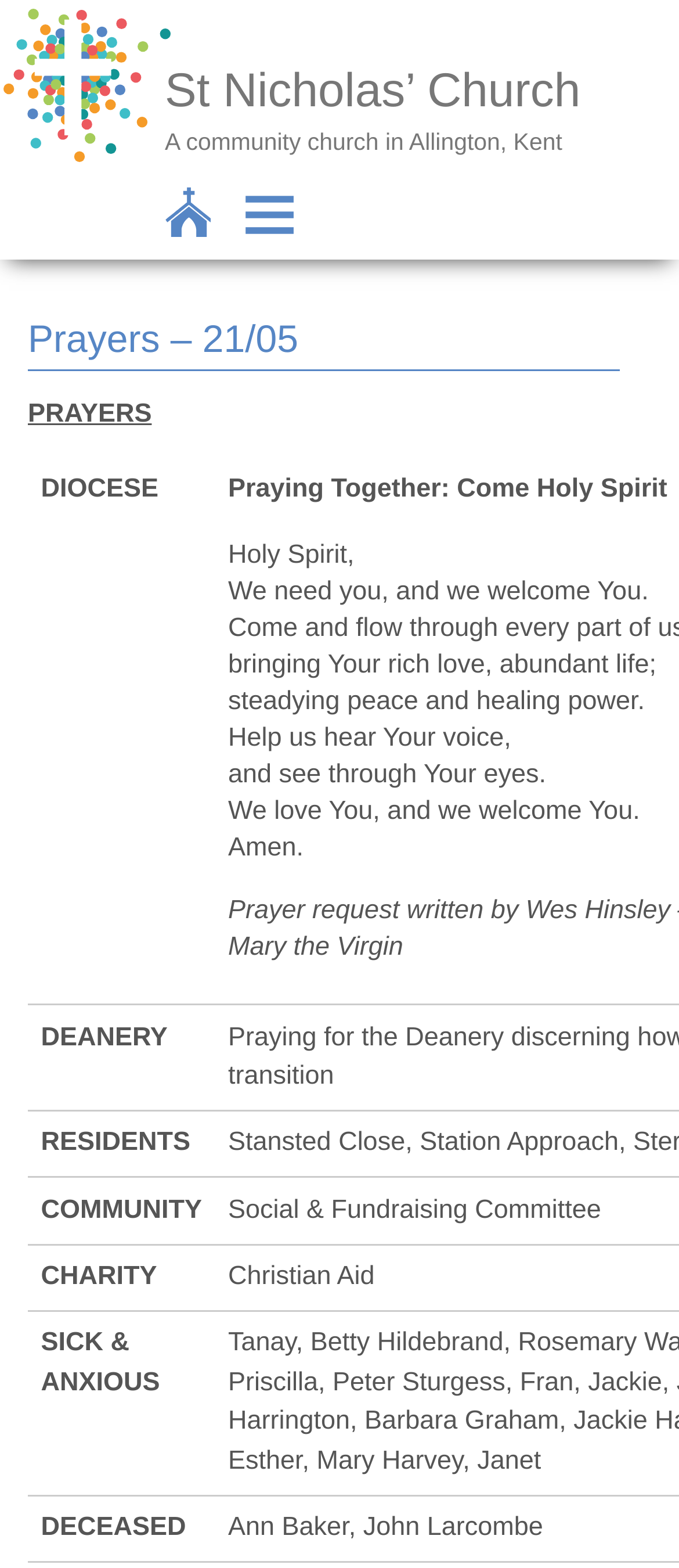What is the principal heading displayed on the webpage?

St Nicholas’ Church